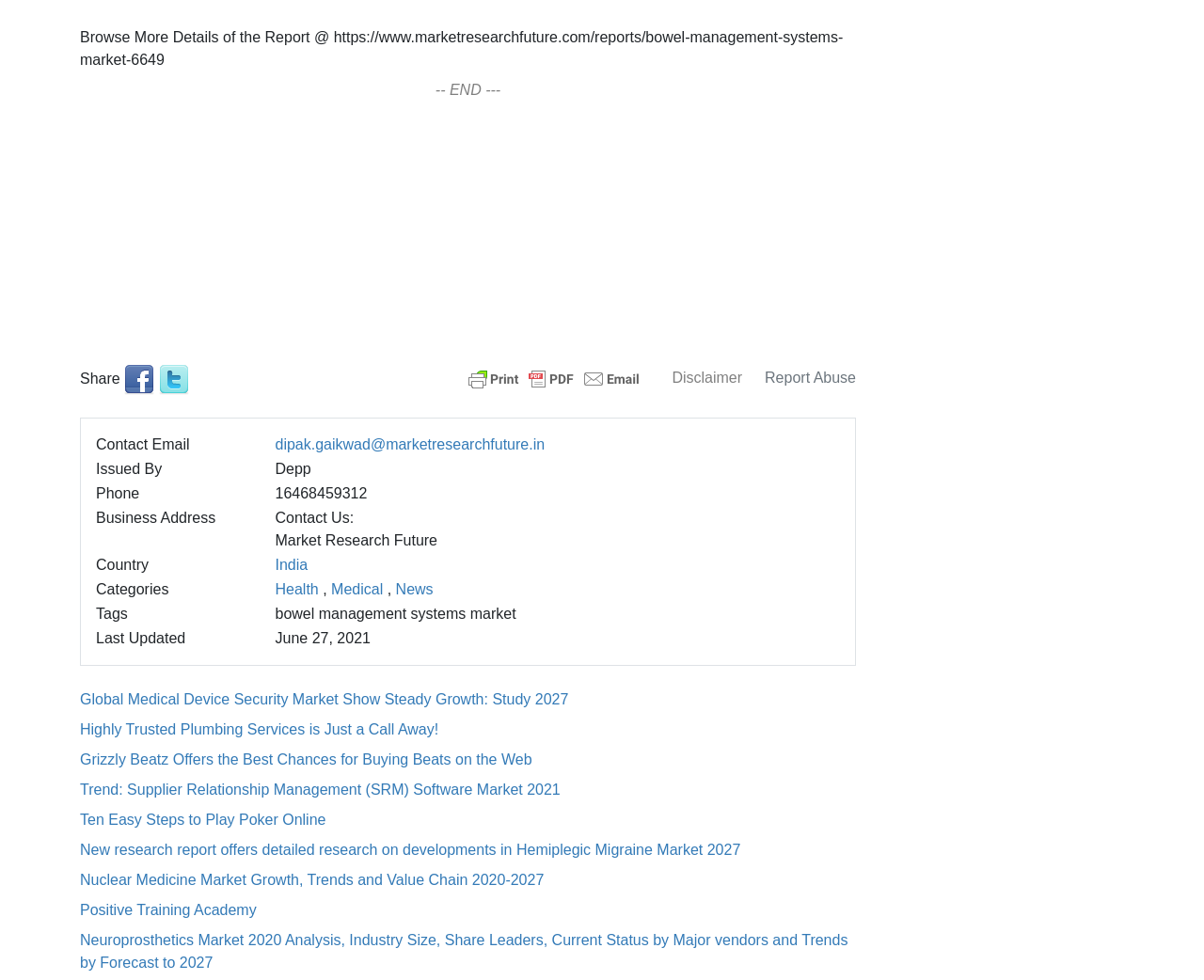Highlight the bounding box coordinates of the region I should click on to meet the following instruction: "View report details".

[0.066, 0.029, 0.7, 0.069]